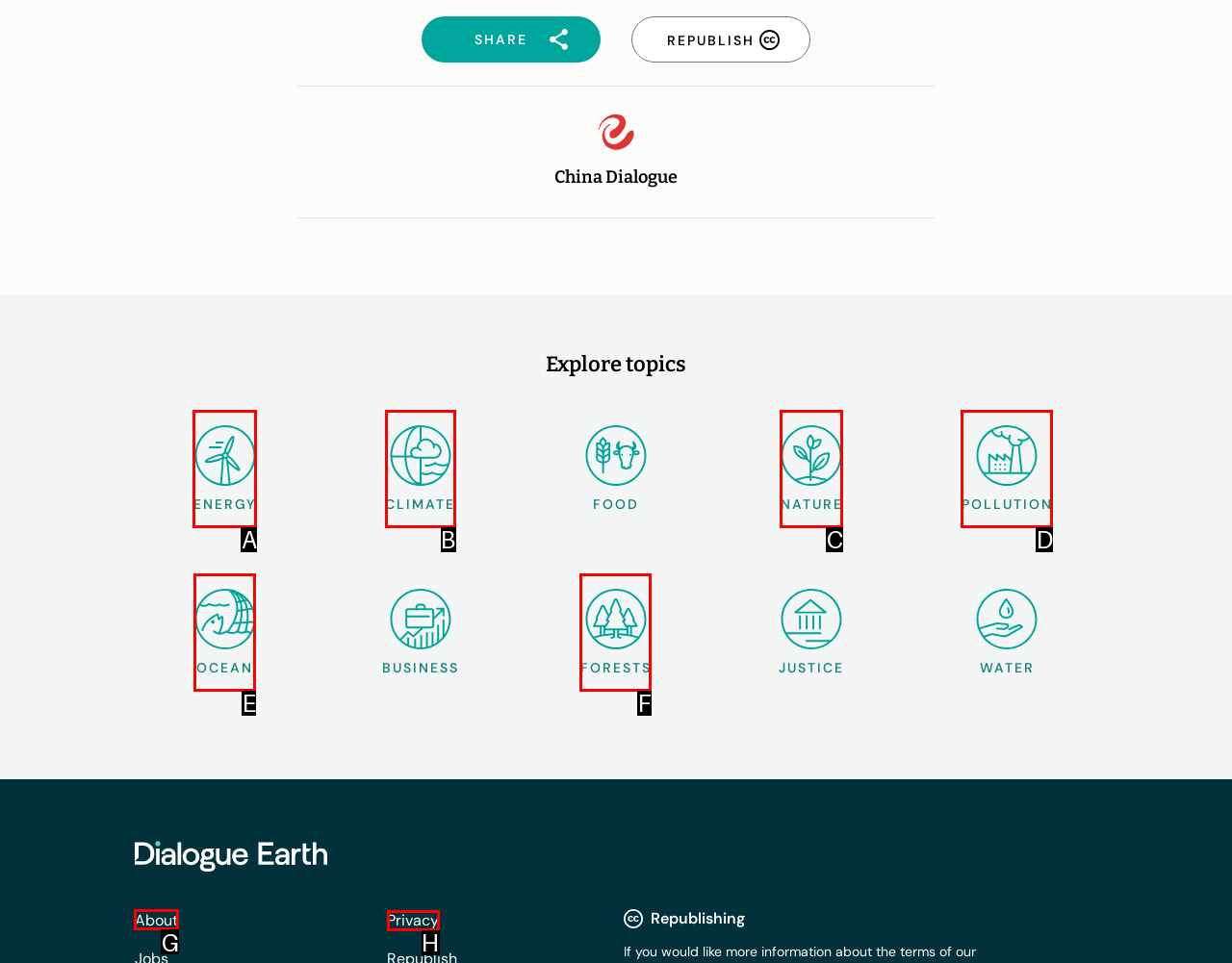Tell me which option I should click to complete the following task: View About page Answer with the option's letter from the given choices directly.

G